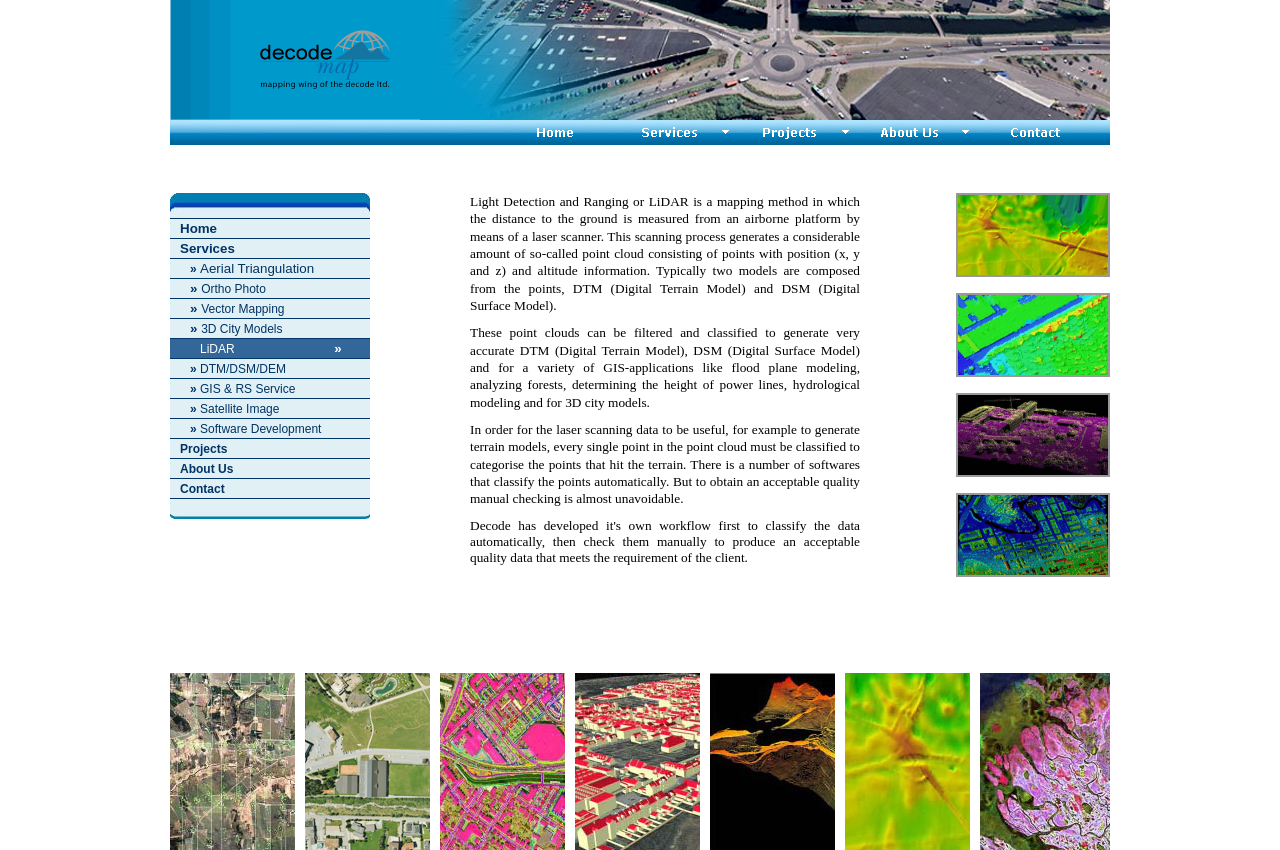Please locate the bounding box coordinates of the element that should be clicked to complete the given instruction: "Learn about LiDAR".

[0.156, 0.401, 0.183, 0.419]